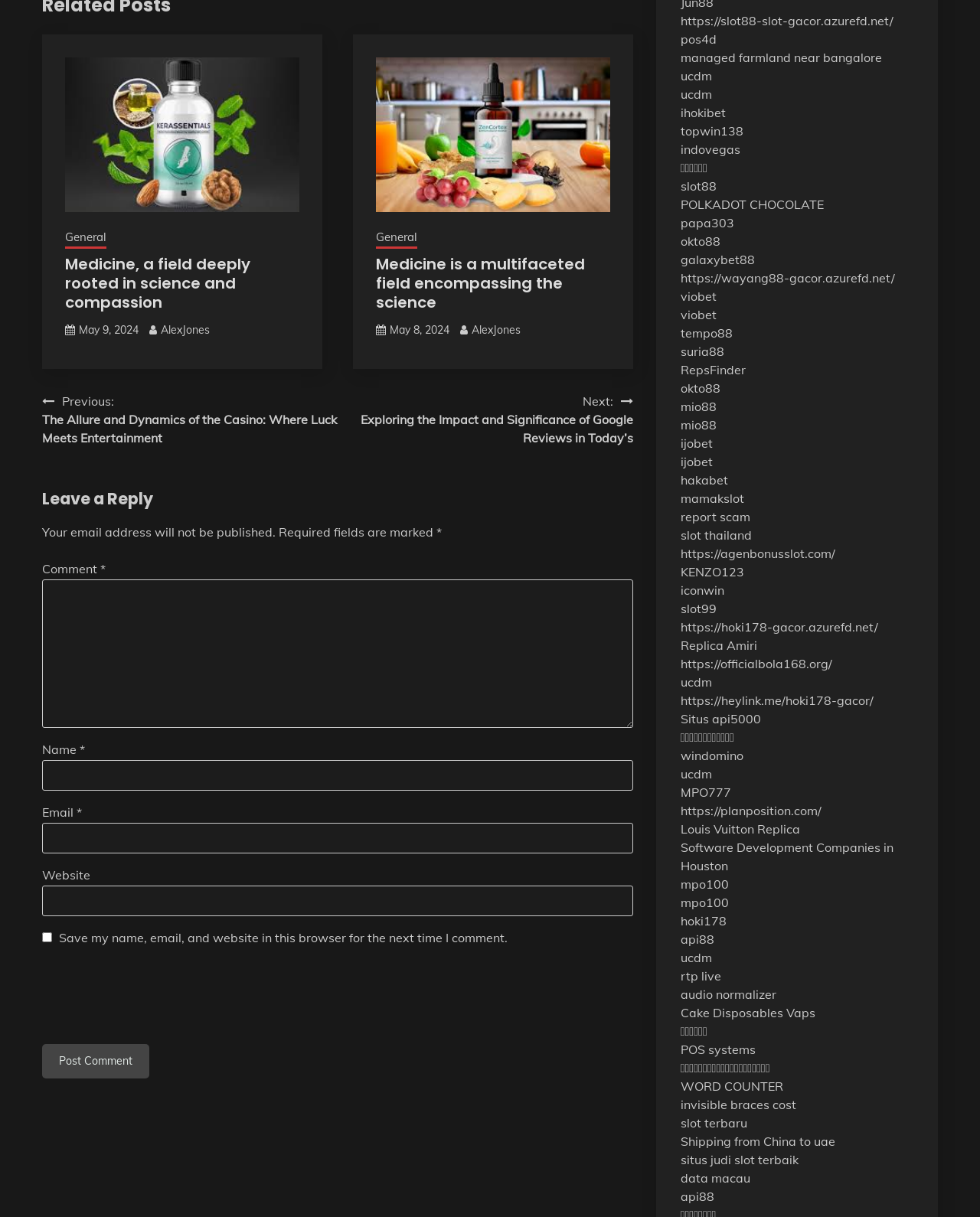Please locate the bounding box coordinates of the element that needs to be clicked to achieve the following instruction: "Click on the 'Post Comment' button". The coordinates should be four float numbers between 0 and 1, i.e., [left, top, right, bottom].

[0.043, 0.858, 0.152, 0.886]